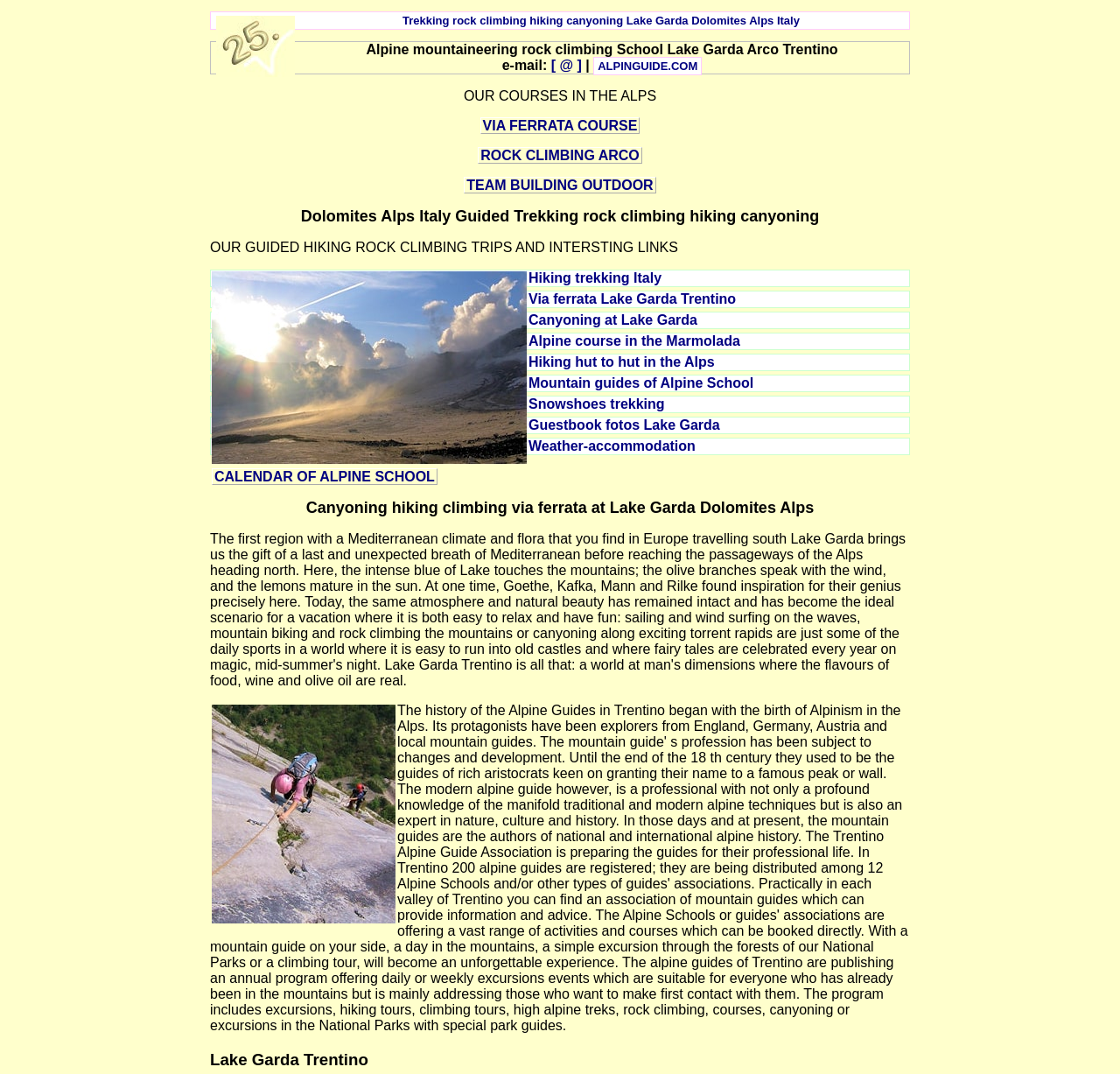Please provide the bounding box coordinates for the UI element as described: "Alpine course in the Marmolada". The coordinates must be four floats between 0 and 1, represented as [left, top, right, bottom].

[0.472, 0.311, 0.661, 0.324]